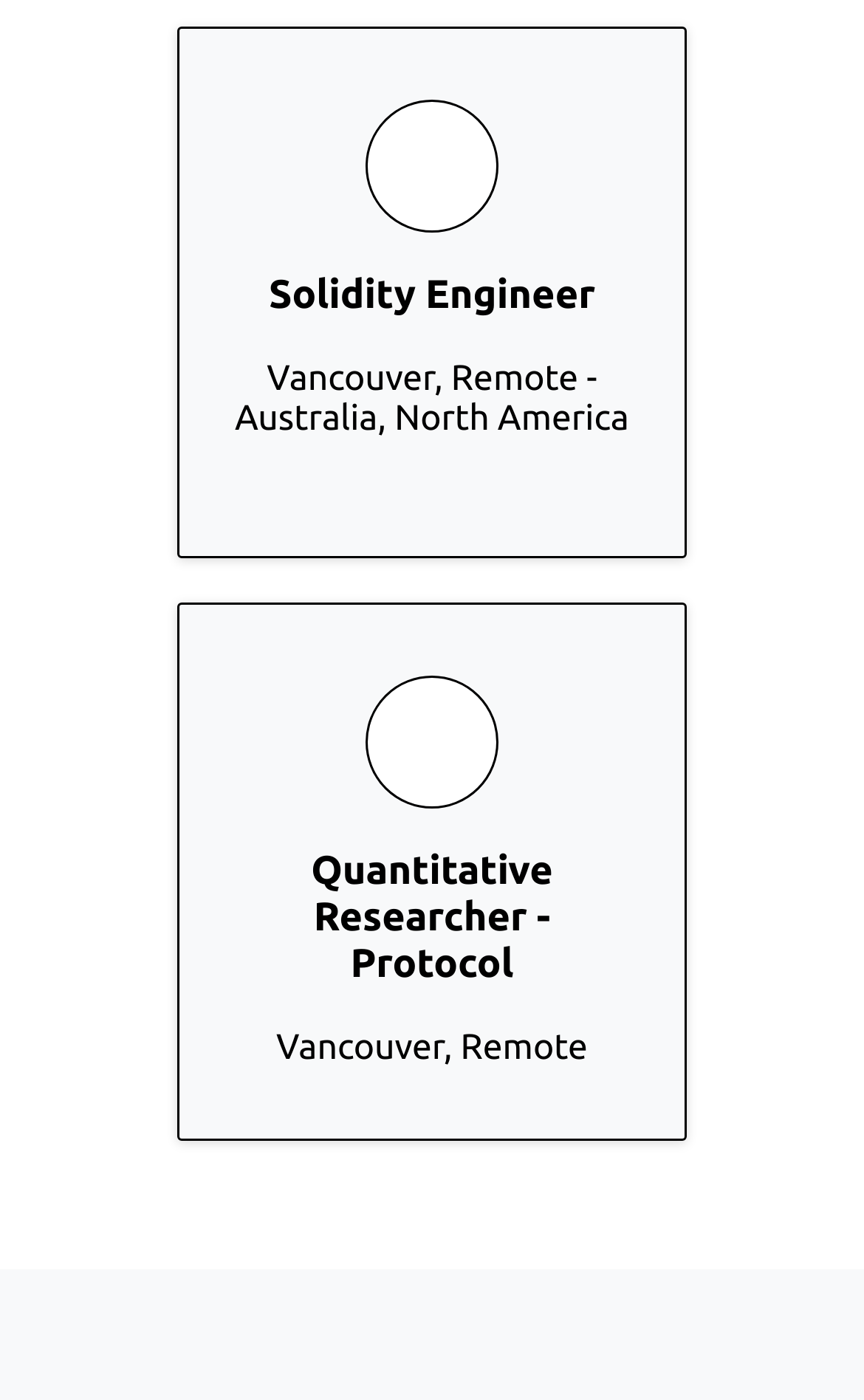Predict the bounding box for the UI component with the following description: "Web3 Sales Jobs".

[0.324, 0.609, 0.594, 0.635]